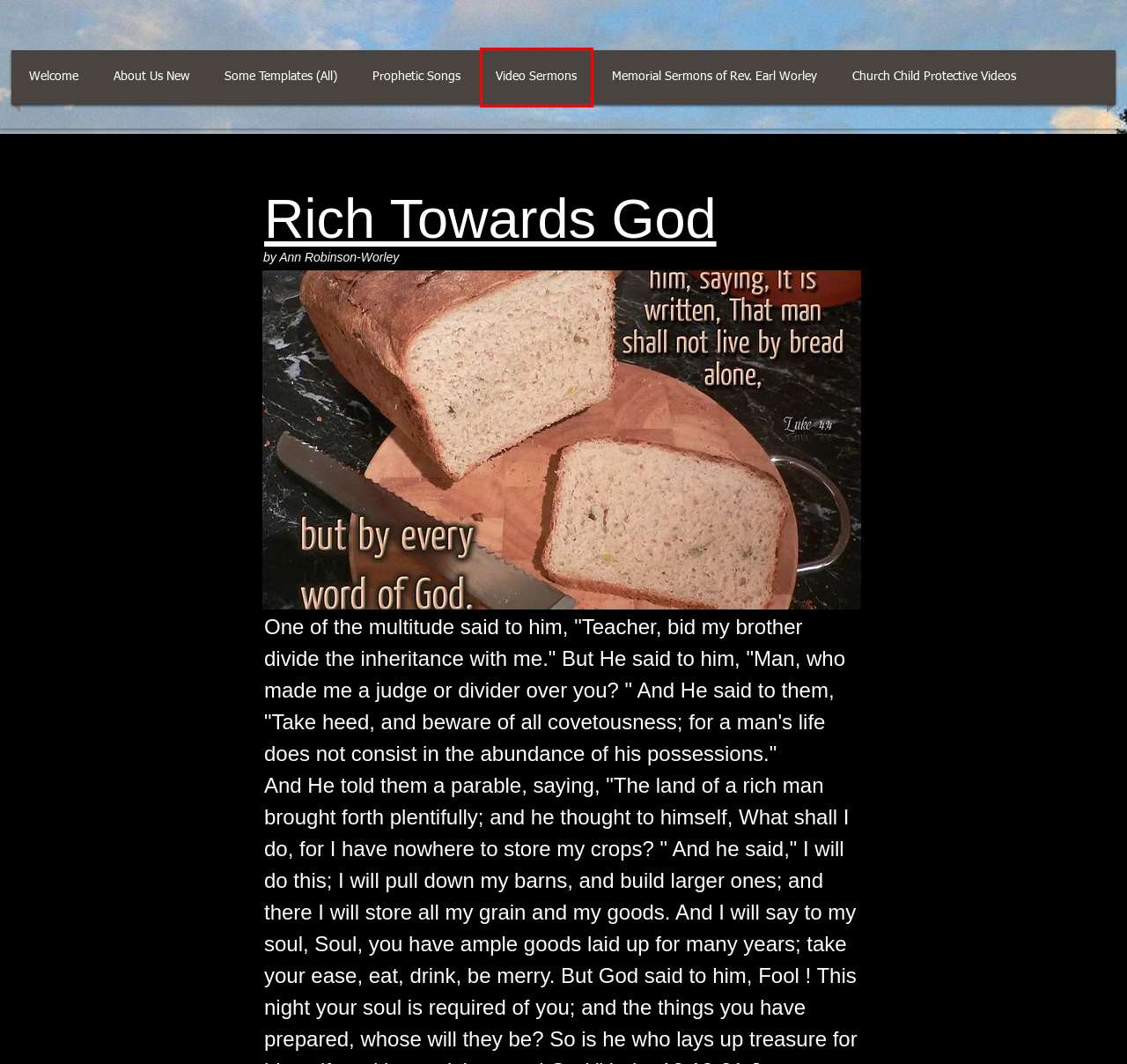You have a screenshot of a webpage with a red rectangle bounding box around an element. Identify the best matching webpage description for the new page that appears after clicking the element in the bounding box. The descriptions are:
A. Sermons of Rev. Earl R. Worley | United States | Healing of t
B. Video Sermons Title Page  | healing
C. Meet the Pastors  | healing
D. Child Protection | United States | Healing of the Nations Ministries
E. Welcome Page | United States | Healing of the Nations Ministries
F. Video-sermons | United States | Healing of the Nations Ministries
G. Prayer Requests | United States | Healing of the Nations Ministries
H. Cowboy Connections | United States | Healing of the Nations Ministries

F